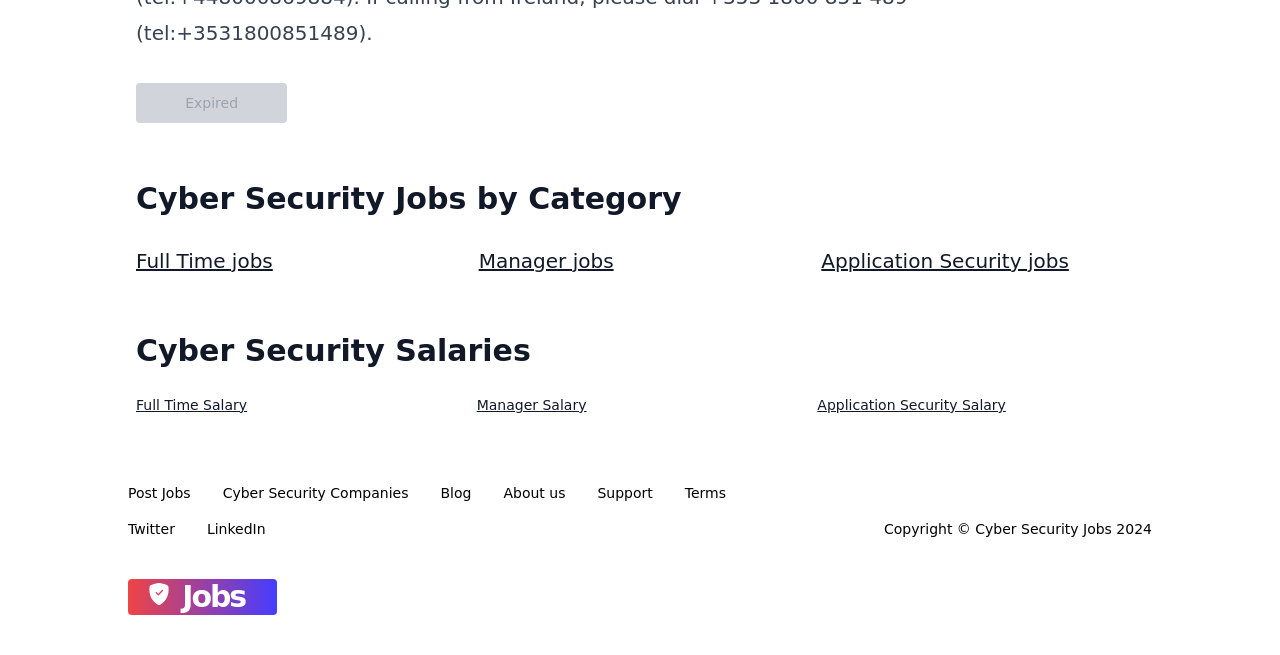Look at the image and write a detailed answer to the question: 
What information can be found under 'Cyber Security Salaries'?

Based on the links provided under 'Cyber Security Salaries', such as 'Full Time Salary', 'Manager Salary', and 'Application Security Salary', it can be inferred that this section provides information about the salaries for different types of cyber security jobs.